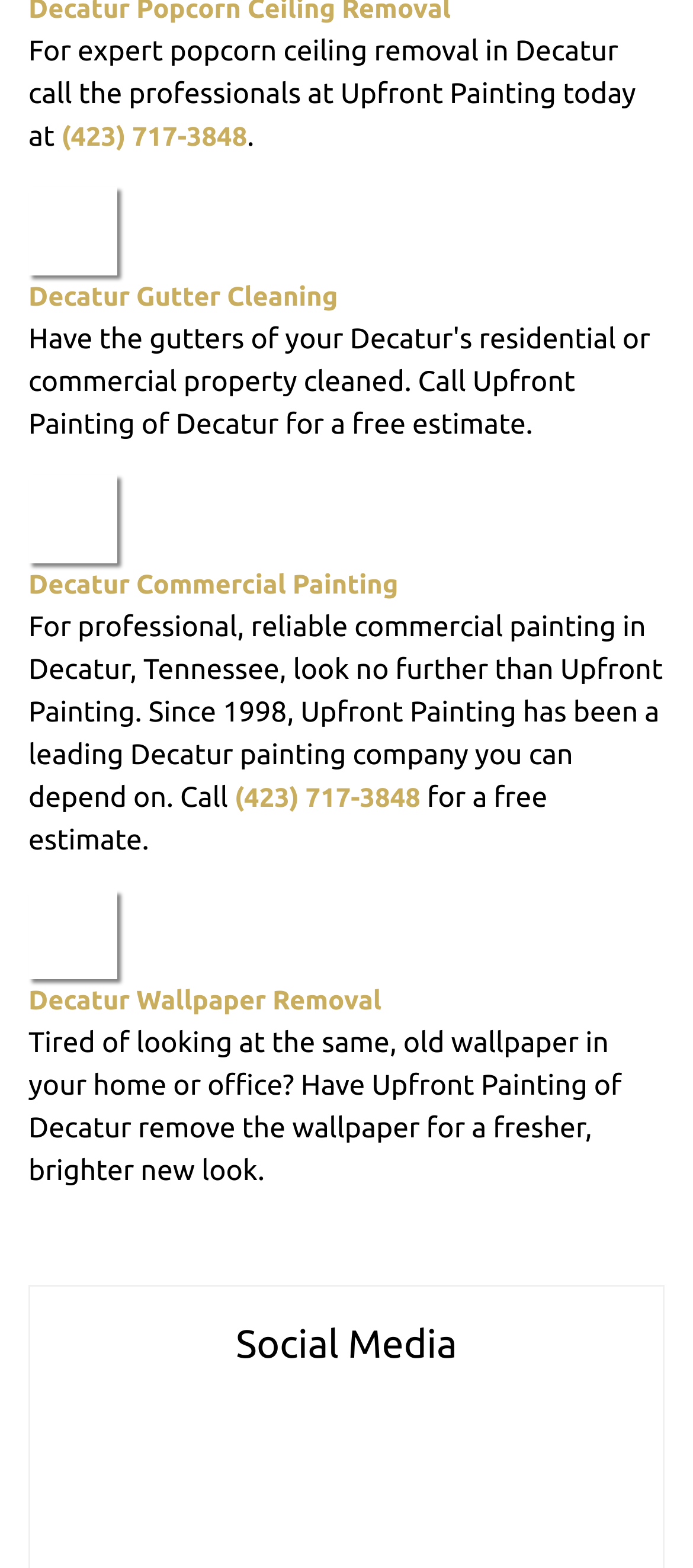Locate the bounding box coordinates of the element's region that should be clicked to carry out the following instruction: "Visit Upfront Painting's Google page". The coordinates need to be four float numbers between 0 and 1, i.e., [left, top, right, bottom].

[0.219, 0.951, 0.406, 0.977]